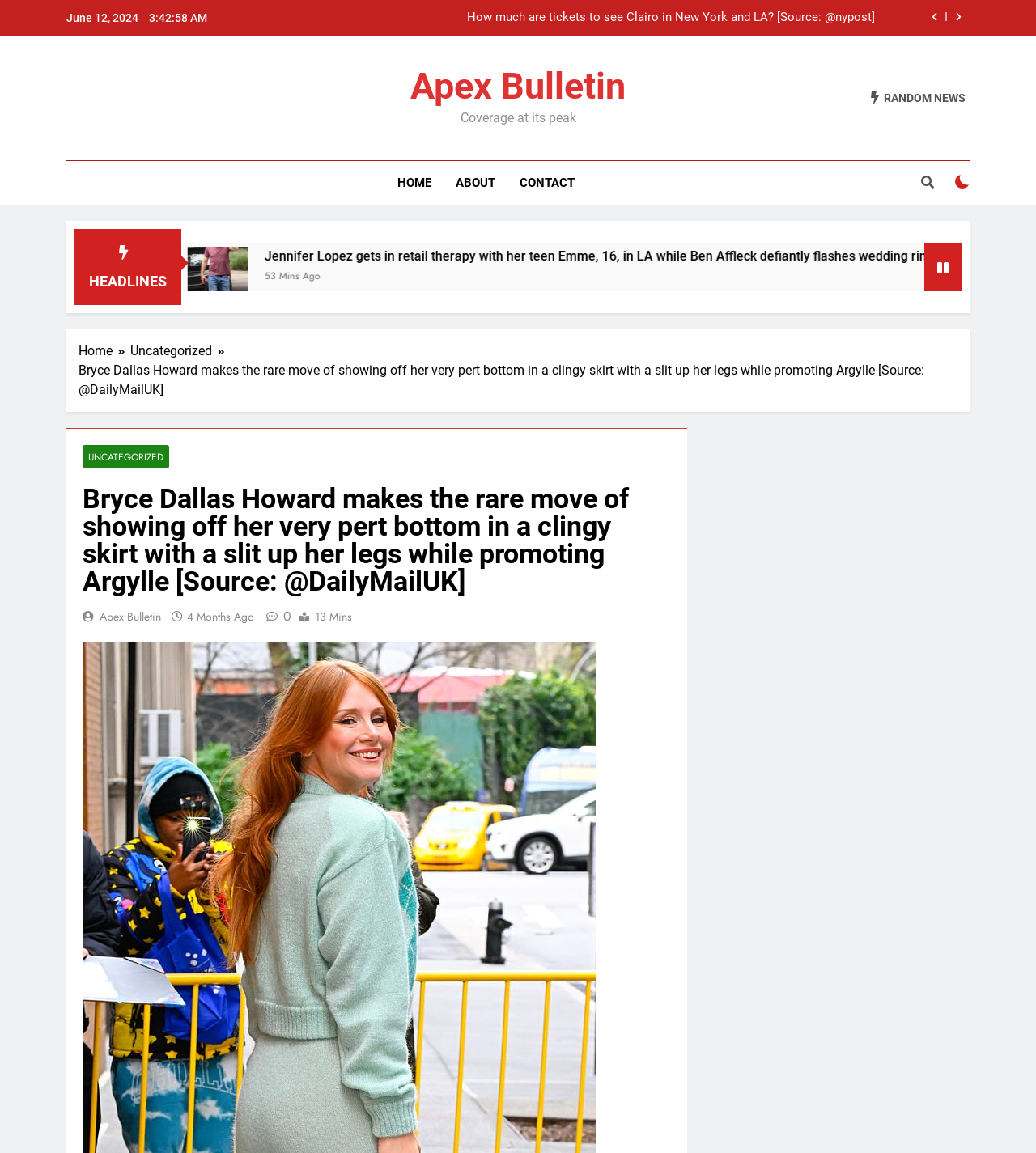What is the name of the celebrity in the article?
Carefully analyze the image and provide a detailed answer to the question.

I found the name of the celebrity by reading the title of the article, which says 'Bryce Dallas Howard makes the rare move of showing off her very pert bottom in a clingy skirt with a slit up her legs while promoting Argylle'.